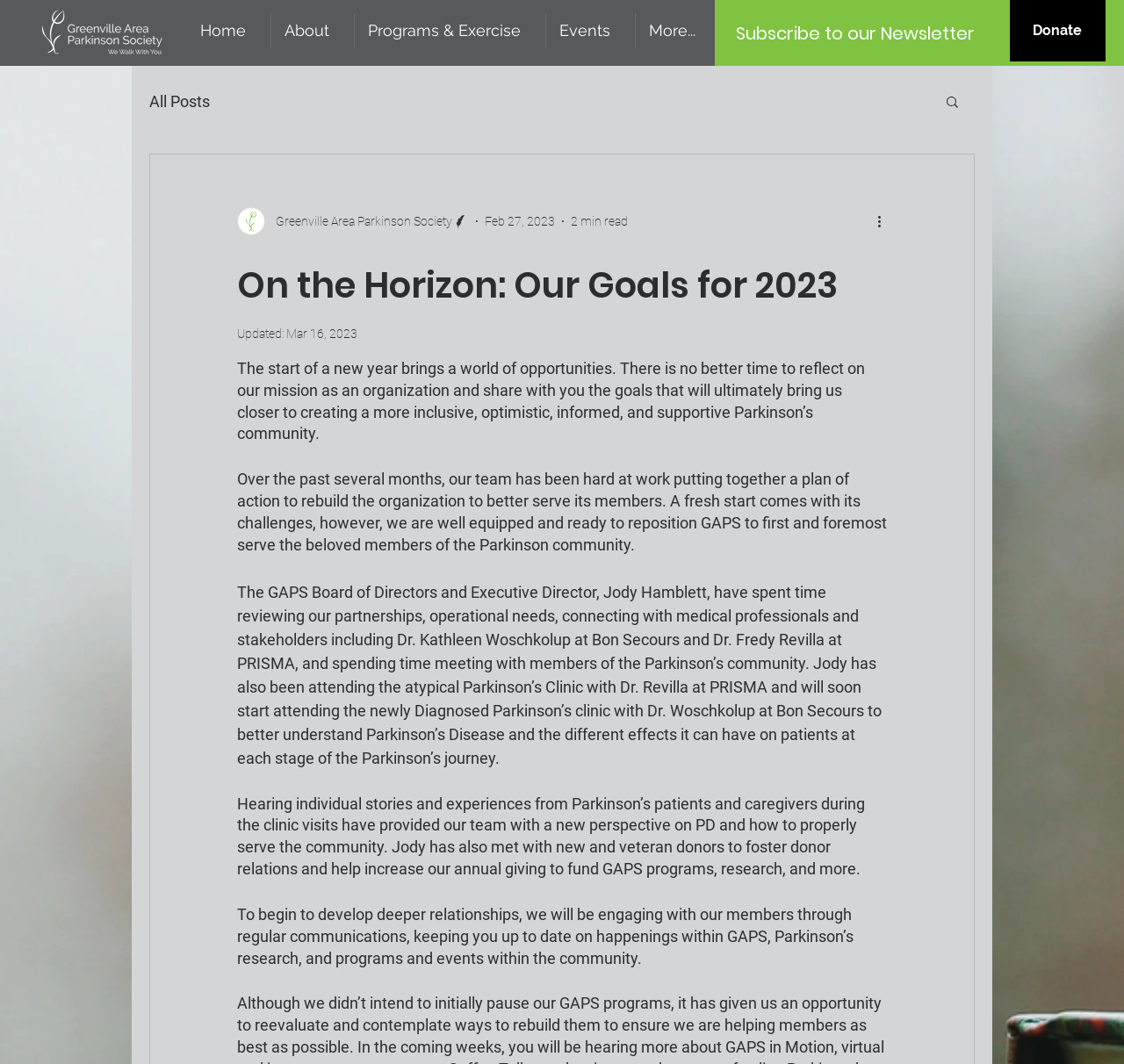Use the information in the screenshot to answer the question comprehensively: What is the date of the last update of the article?

The date of the last update of the article is mentioned at the top of the article as 'Updated: Mar 16, 2023', indicating that the article was last updated on this date.